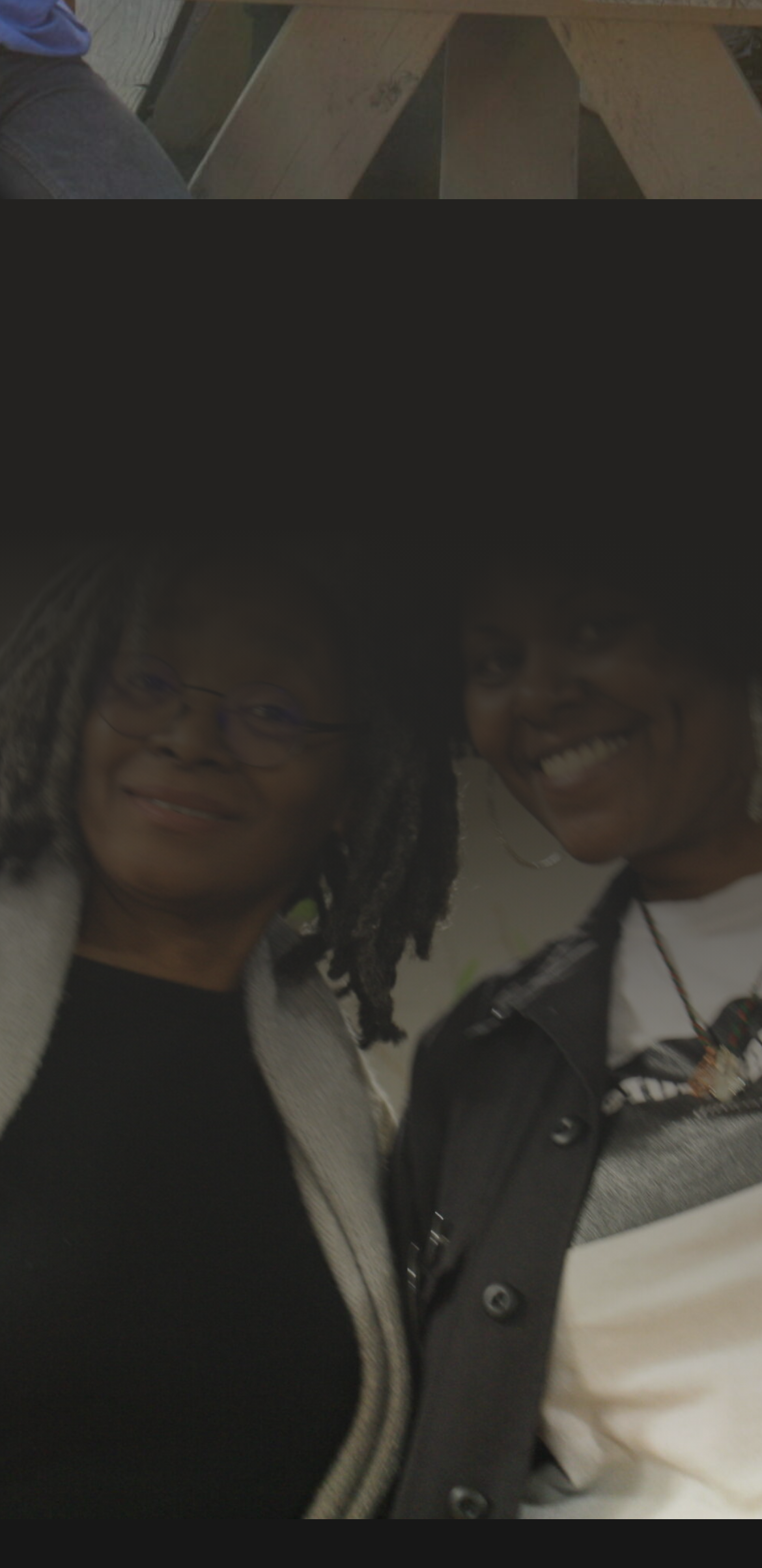Identify the bounding box for the UI element that is described as follows: "name="et_pb_signup_email" placeholder="Email"".

[0.1, 0.442, 0.9, 0.502]